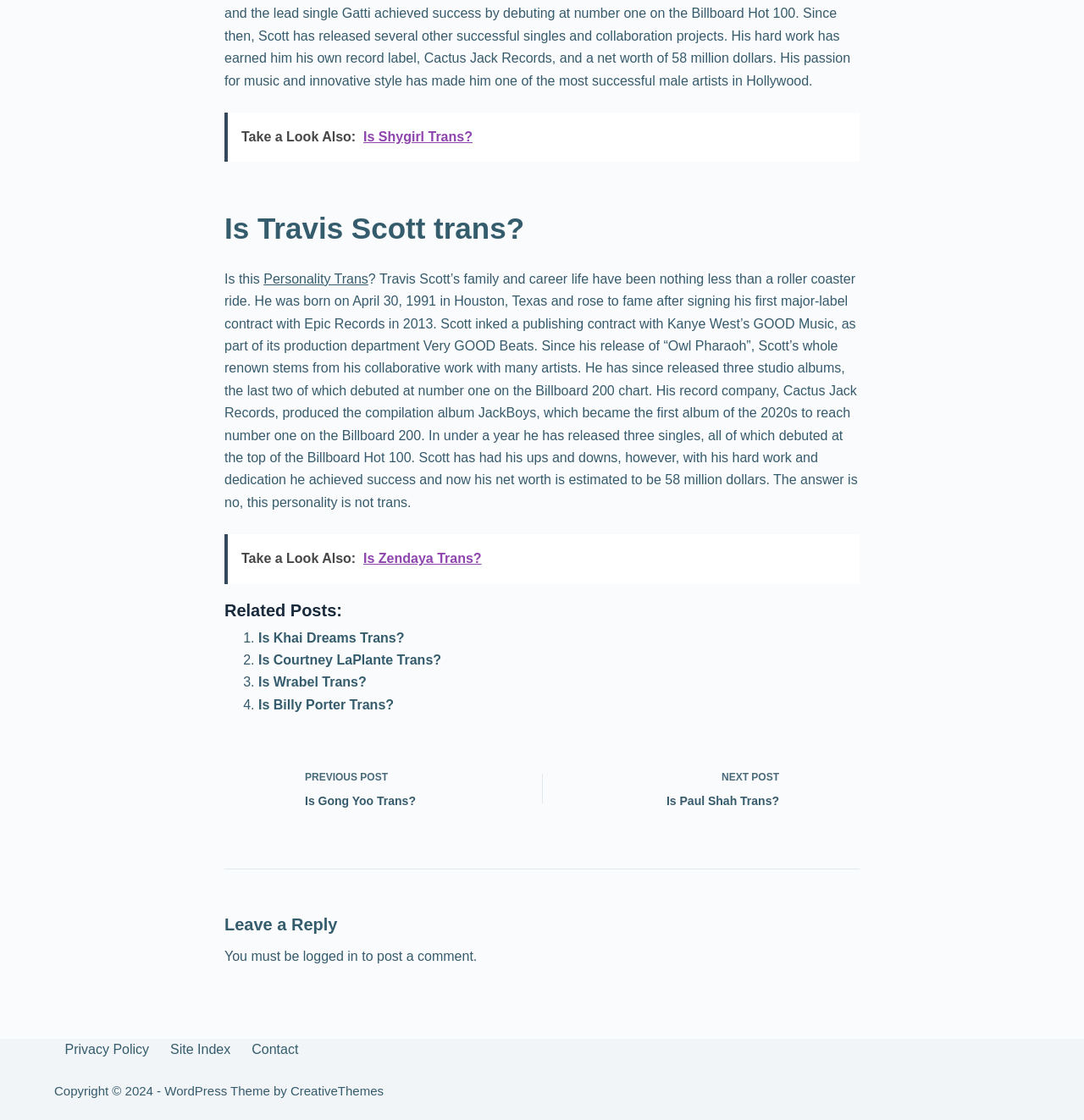What is the topic of the webpage?
Refer to the image and give a detailed response to the question.

The webpage is about Travis Scott, an American rapper, and the answer to the question of whether he is trans or not. The webpage provides information about his life, career, and family, and concludes that he is not trans.